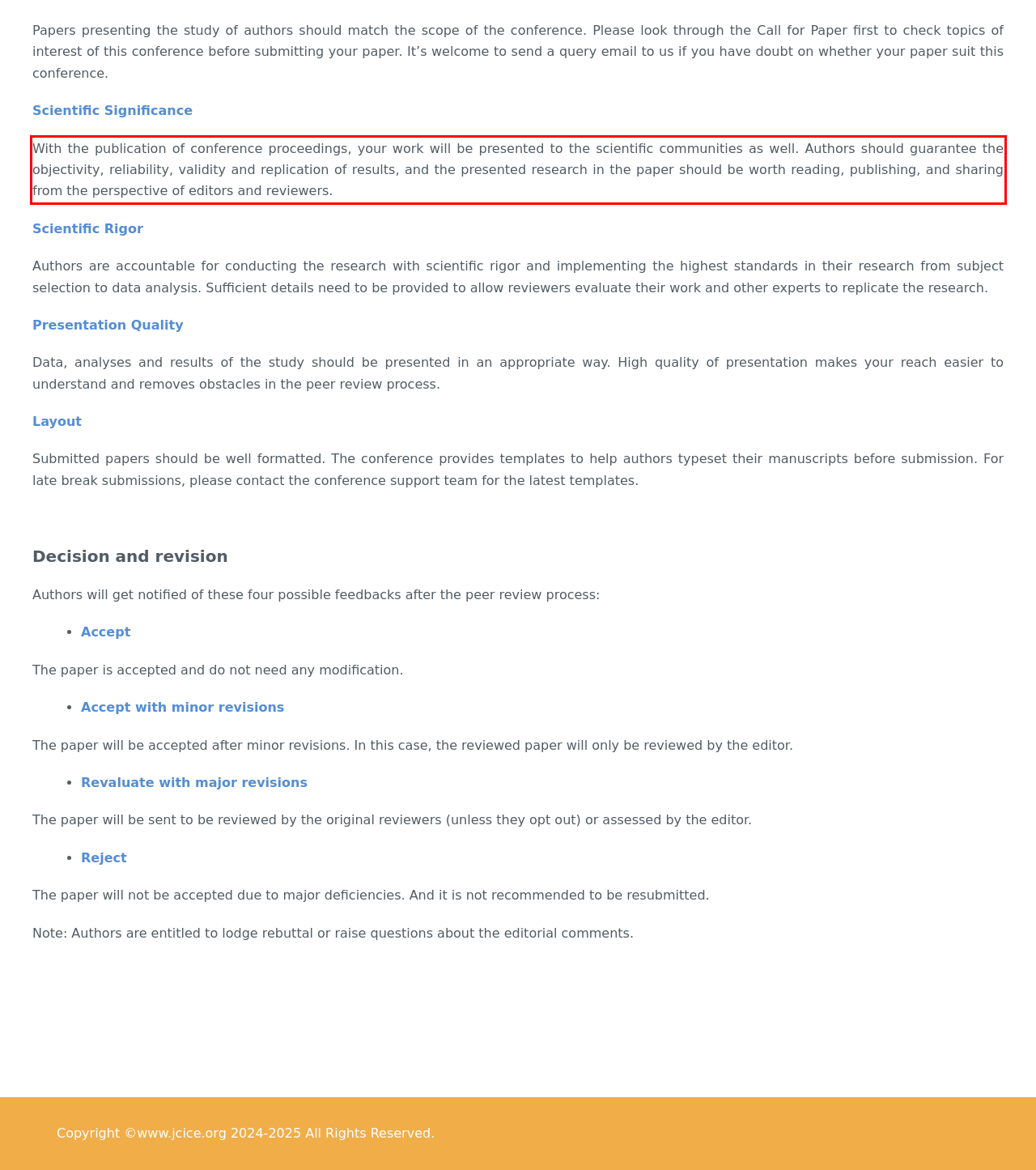Please perform OCR on the text within the red rectangle in the webpage screenshot and return the text content.

With the publication of conference proceedings, your work will be presented to the scientific communities as well. Authors should guarantee the objectivity, reliability, validity and replication of results, and the presented research in the paper should be worth reading, publishing, and sharing from the perspective of editors and reviewers.